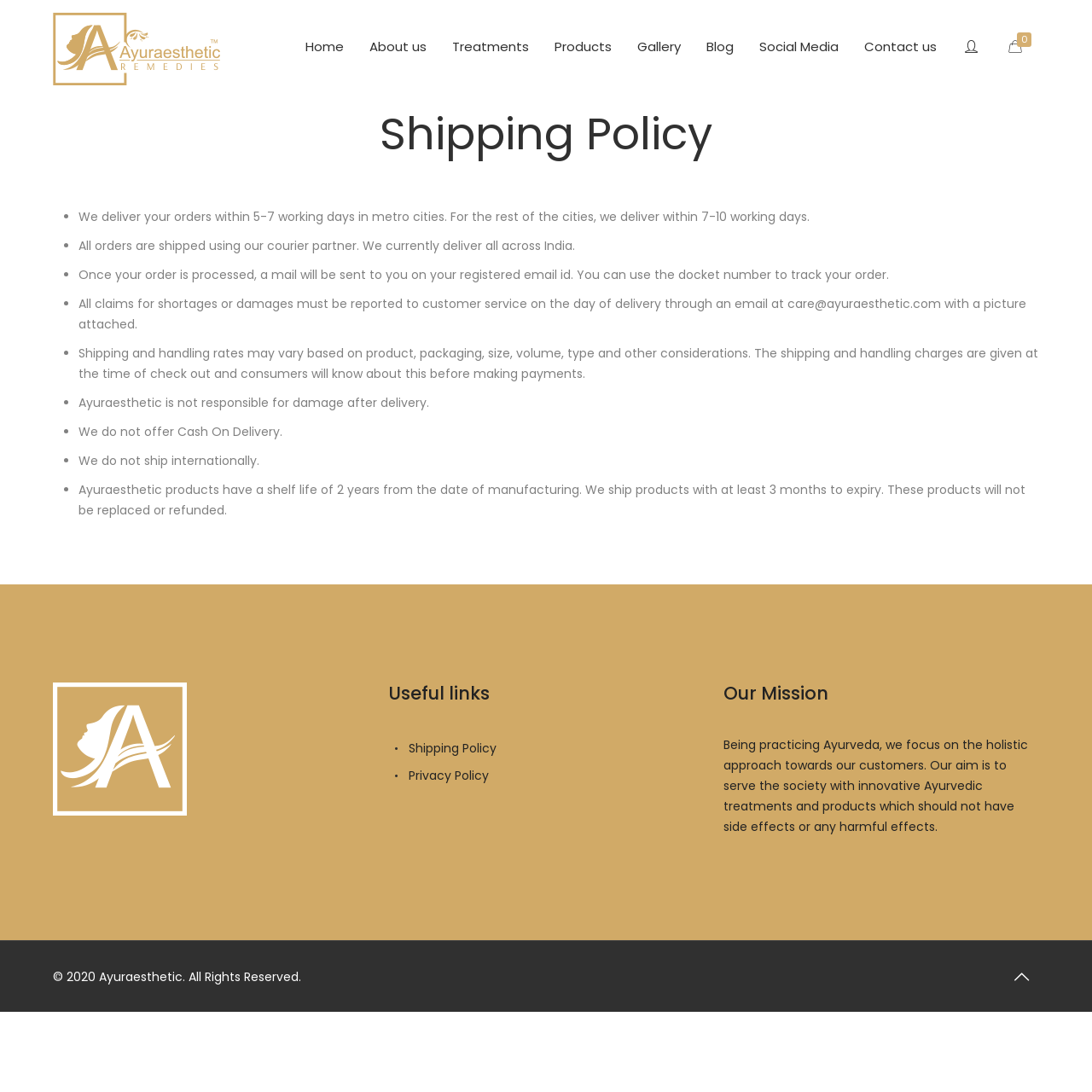Identify the bounding box coordinates for the UI element described as: "Gallery". The coordinates should be provided as four floats between 0 and 1: [left, top, right, bottom].

[0.572, 0.0, 0.635, 0.086]